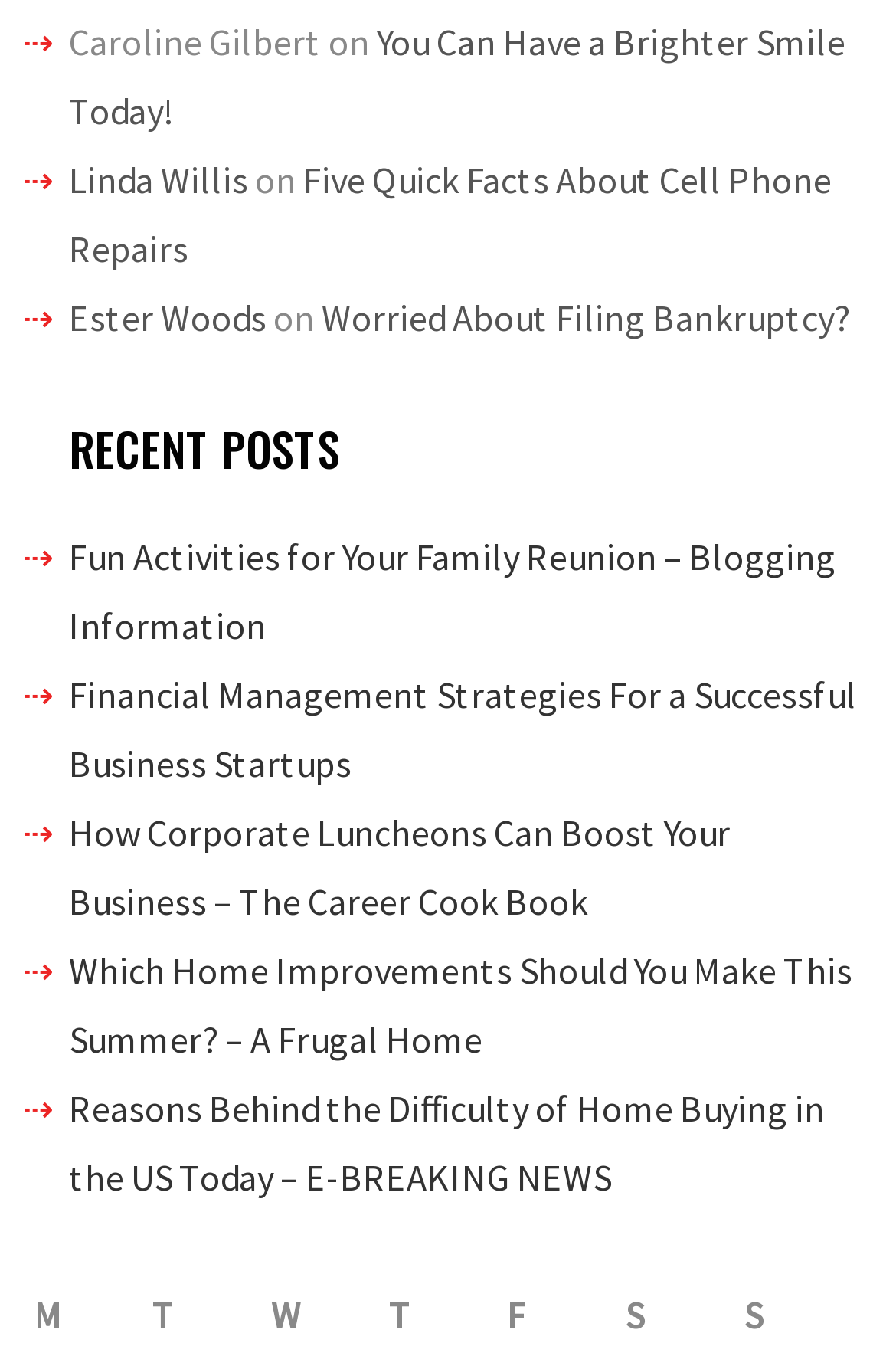Identify the bounding box coordinates for the UI element described as follows: "Worried About Filing Bankruptcy?". Ensure the coordinates are four float numbers between 0 and 1, formatted as [left, top, right, bottom].

[0.359, 0.215, 0.949, 0.249]